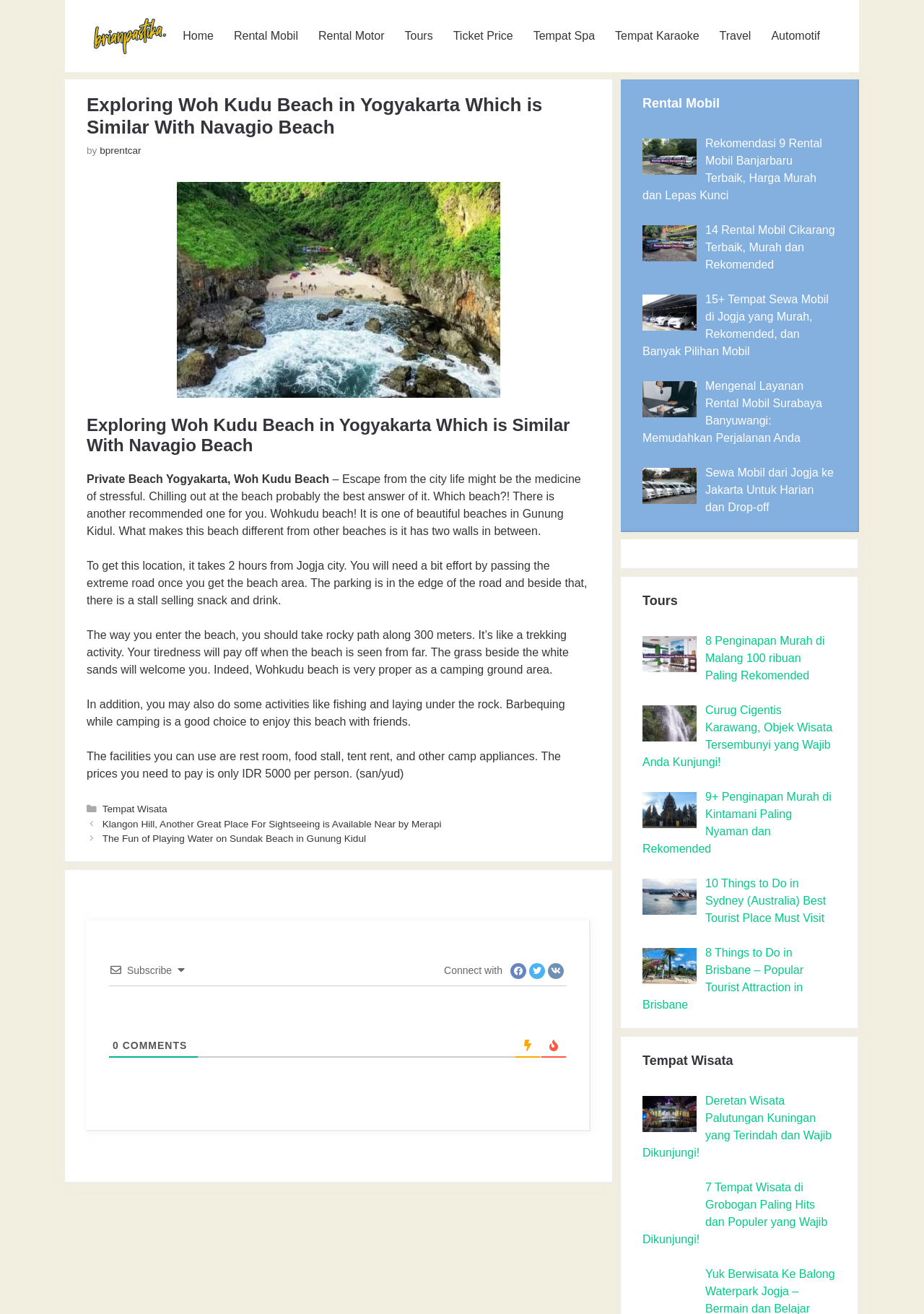Elaborate on the webpage's design and content in a detailed caption.

This webpage is about exploring Woh Kudu Beach in Yogyakarta, which is similar to Navagio Beach. At the top, there is a banner with a link to "bprentcar.com" and an image of the website's logo. Below the banner, there is a navigation menu with links to various pages, including "Home", "Rental Mobil", "Rental Motor", "Tours", "Ticket Price", "Tempat Spa", "Tempat Karaoke", "Travel", and "Automotif".

The main content of the webpage is an article about Woh Kudu Beach, which is divided into several sections. The article starts with a heading that matches the title of the webpage, followed by a brief introduction to the beach. There is an image of the beach, which is described as a private beach in Yogyakarta.

The article then describes the location of the beach, which is in Gunung Kidul, and how to get there. It takes about 2 hours from Jogja city, and visitors need to pass through an extreme road to reach the beach area. The parking is located at the edge of the road, and there is a stall selling snacks and drinks nearby.

The article also describes the activities that visitors can do at the beach, such as trekking, fishing, and camping. There are facilities available, including restrooms, food stalls, and tent rentals, and the entrance fee is only IDR 5000 per person.

At the bottom of the article, there is a footer section with links to categories, including "Tempat Wisata", and a navigation menu with links to other posts, including "Klangon Hill" and "Sundak Beach".

On the right side of the webpage, there are three complementary sections. The first section has links to rental car services, including "Rental Mobil Banjarbaru" and "Rental Mobil Cikarang". The second section has links to tour packages, including "Penginapan Murah di Malang" and "Curug Cigentis Karawang". The third section has links to more tour packages, including "Penginapan Murah di Kintamani" and "Things to Do in Sydney".

Overall, this webpage provides information about Woh Kudu Beach in Yogyakarta, including its location, activities, and facilities, as well as links to related services and tour packages.